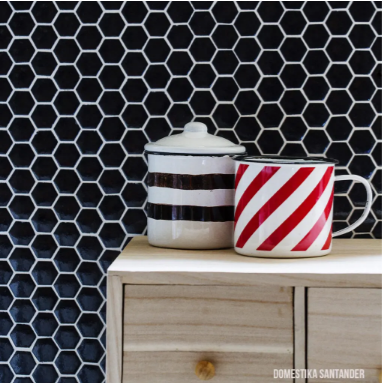Please give a succinct answer using a single word or phrase:
What is the color of the mug?

Red and white